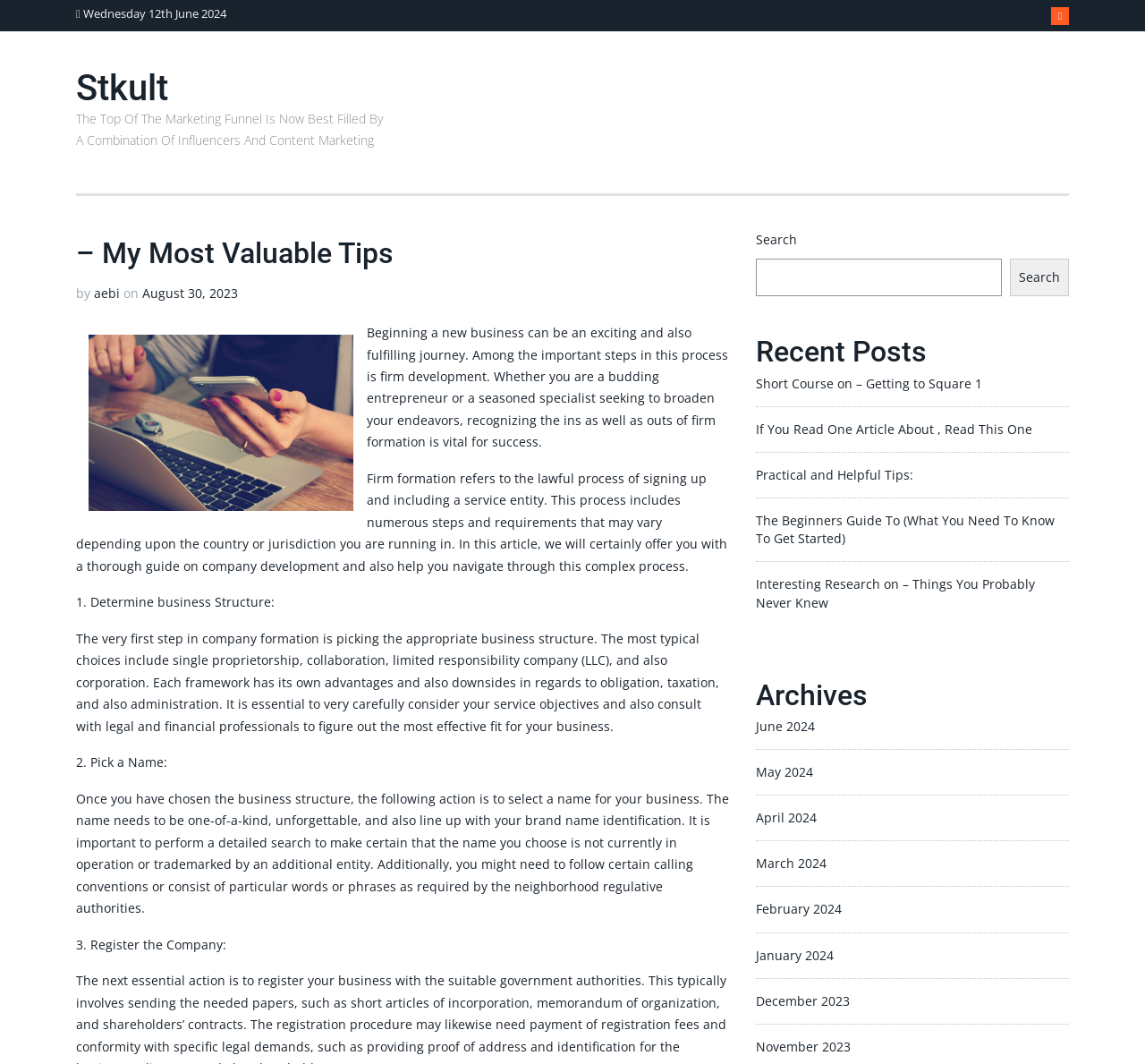Identify the bounding box of the UI component described as: "Practical and Helpful Tips:".

[0.66, 0.438, 0.798, 0.454]